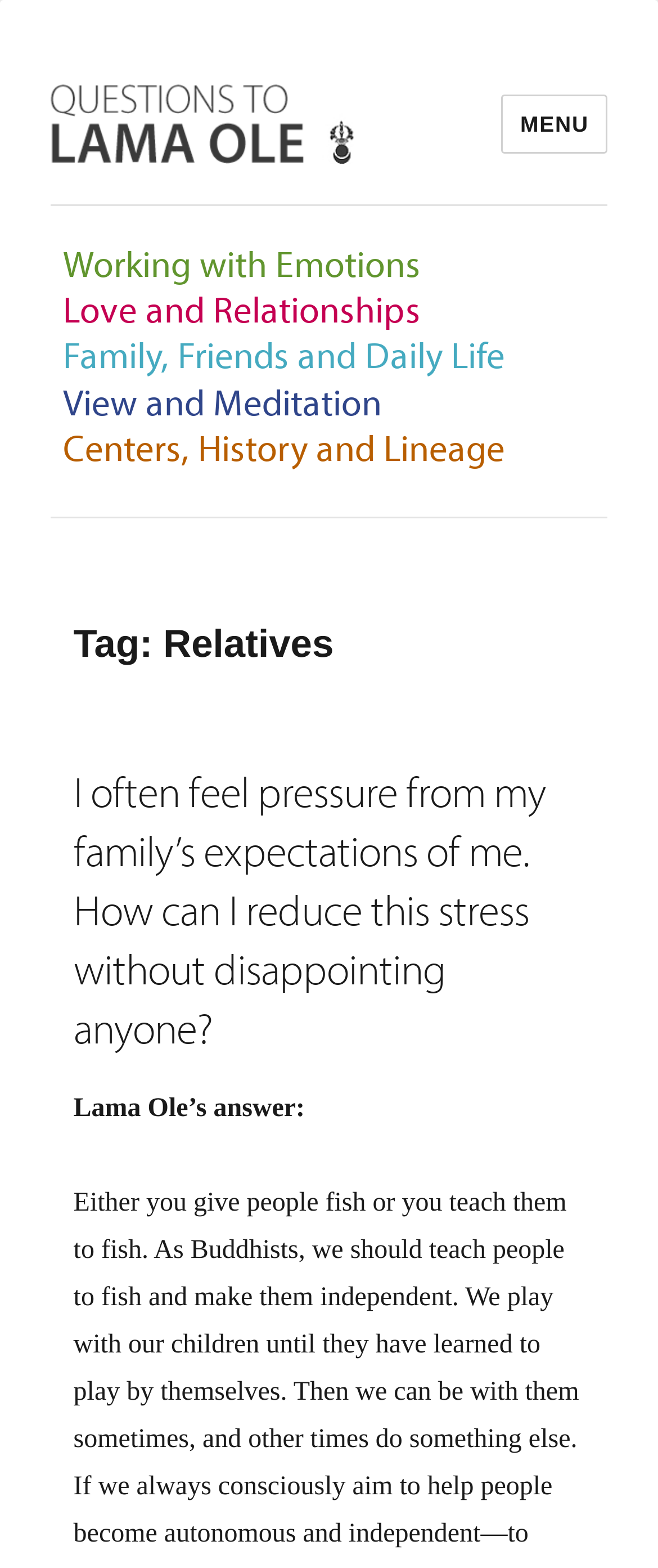Carefully examine the image and provide an in-depth answer to the question: What is the position of the 'MENU' button on the webpage?

I analyzed the bounding box coordinates of the 'MENU' button which are [0.762, 0.06, 0.923, 0.098] and determined that it is located at the top right corner of the webpage.